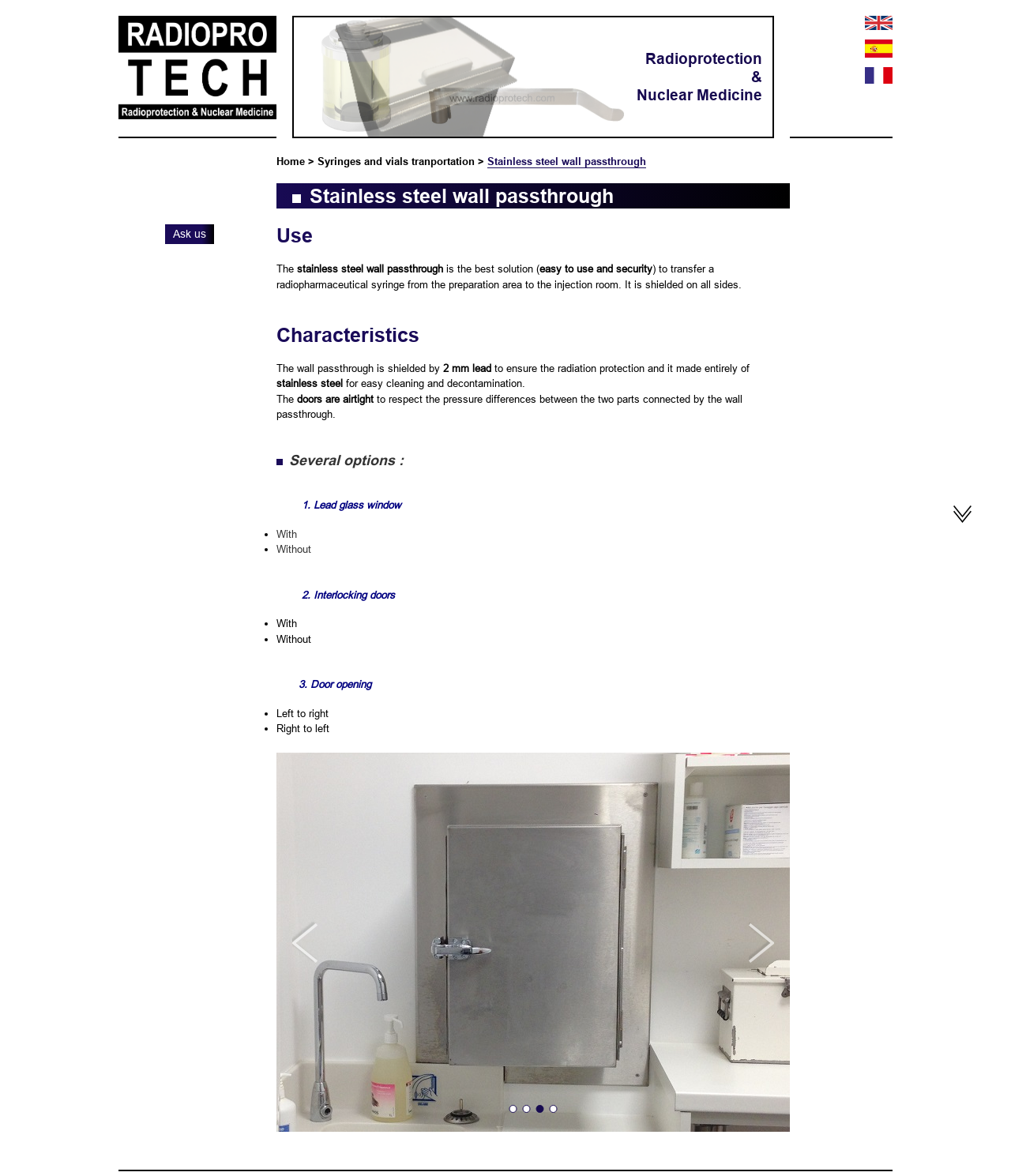Identify the coordinates of the bounding box for the element that must be clicked to accomplish the instruction: "Click the 'Home' link".

[0.273, 0.132, 0.302, 0.142]